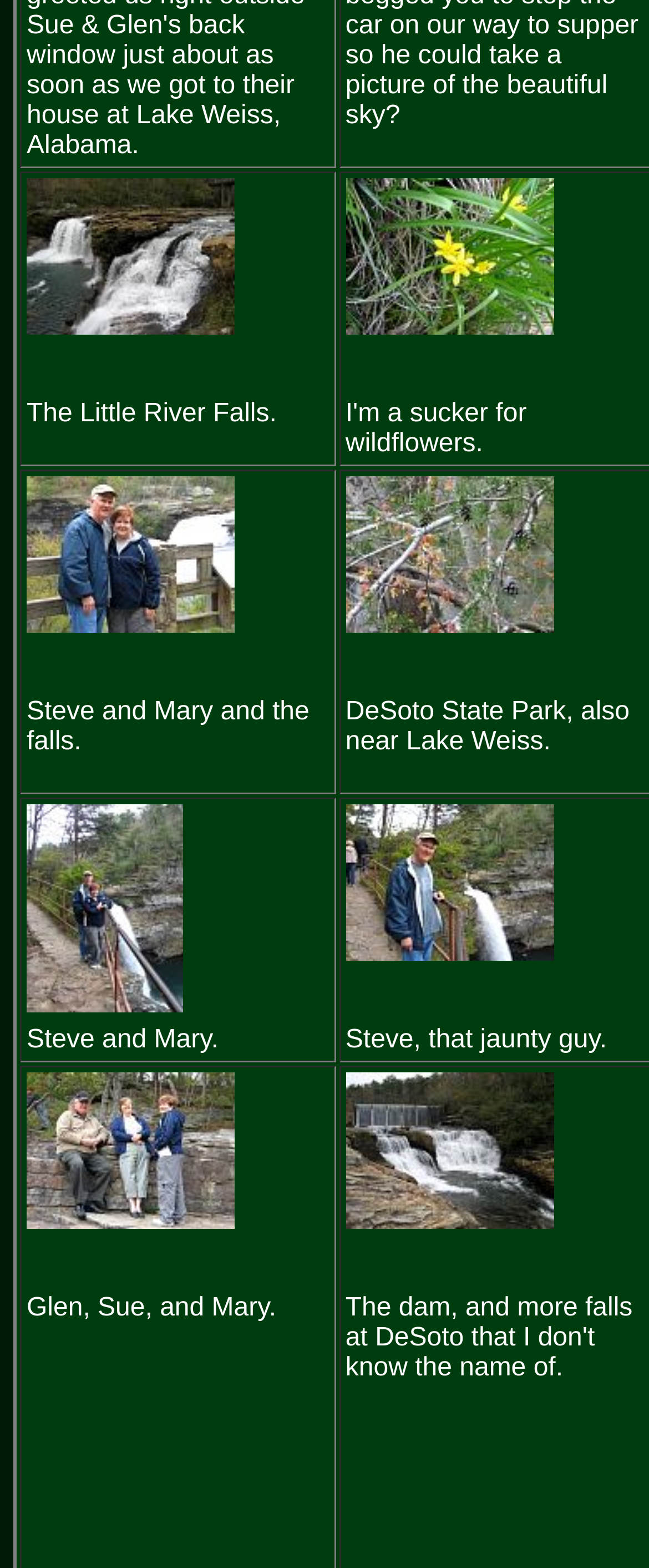Predict the bounding box coordinates for the UI element described as: "alt="img_3278.jpg"". The coordinates should be four float numbers between 0 and 1, presented as [left, top, right, bottom].

[0.041, 0.632, 0.282, 0.65]